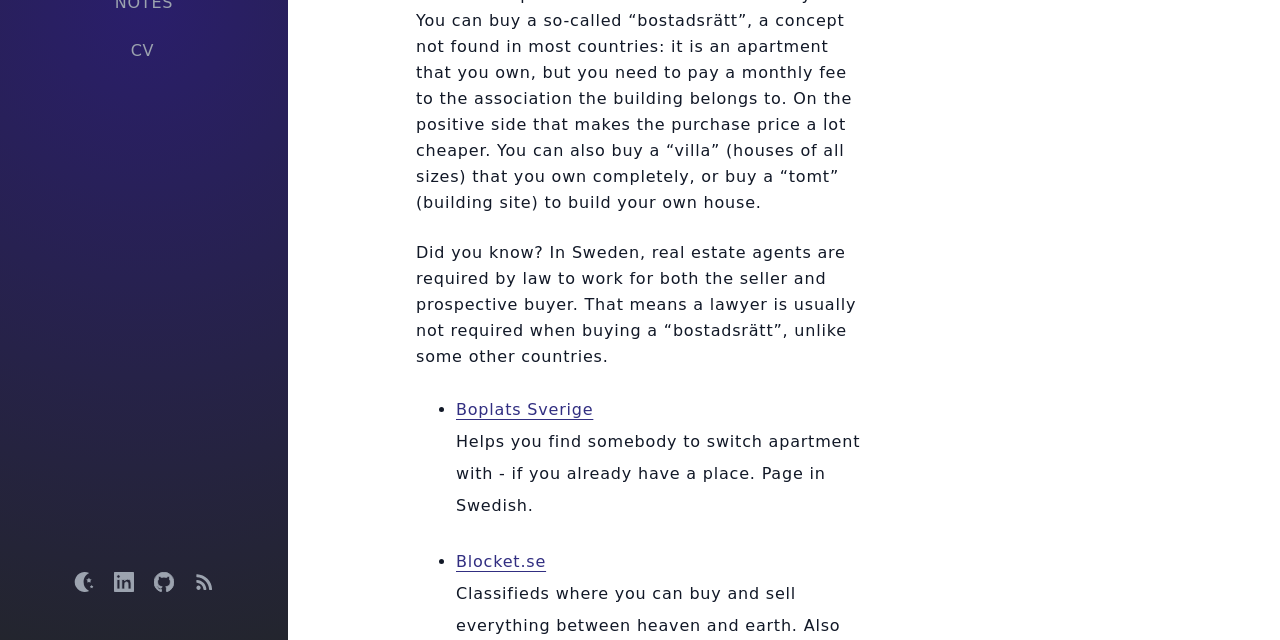Find the bounding box coordinates for the UI element that matches this description: "Blocket.se".

[0.356, 0.862, 0.427, 0.892]